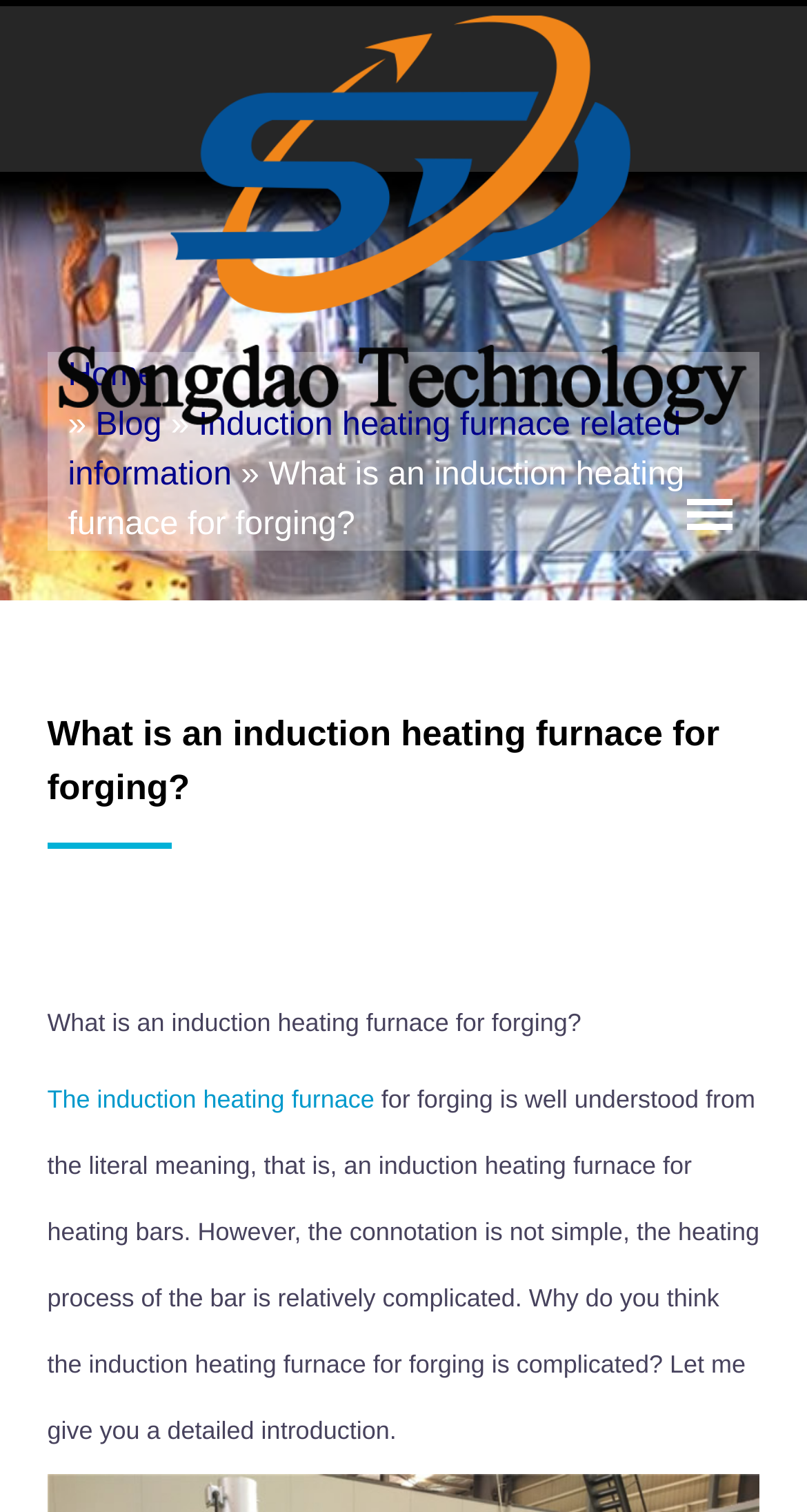Answer this question using a single word or a brief phrase:
What is the purpose of the induction heating furnace?

Heating bars